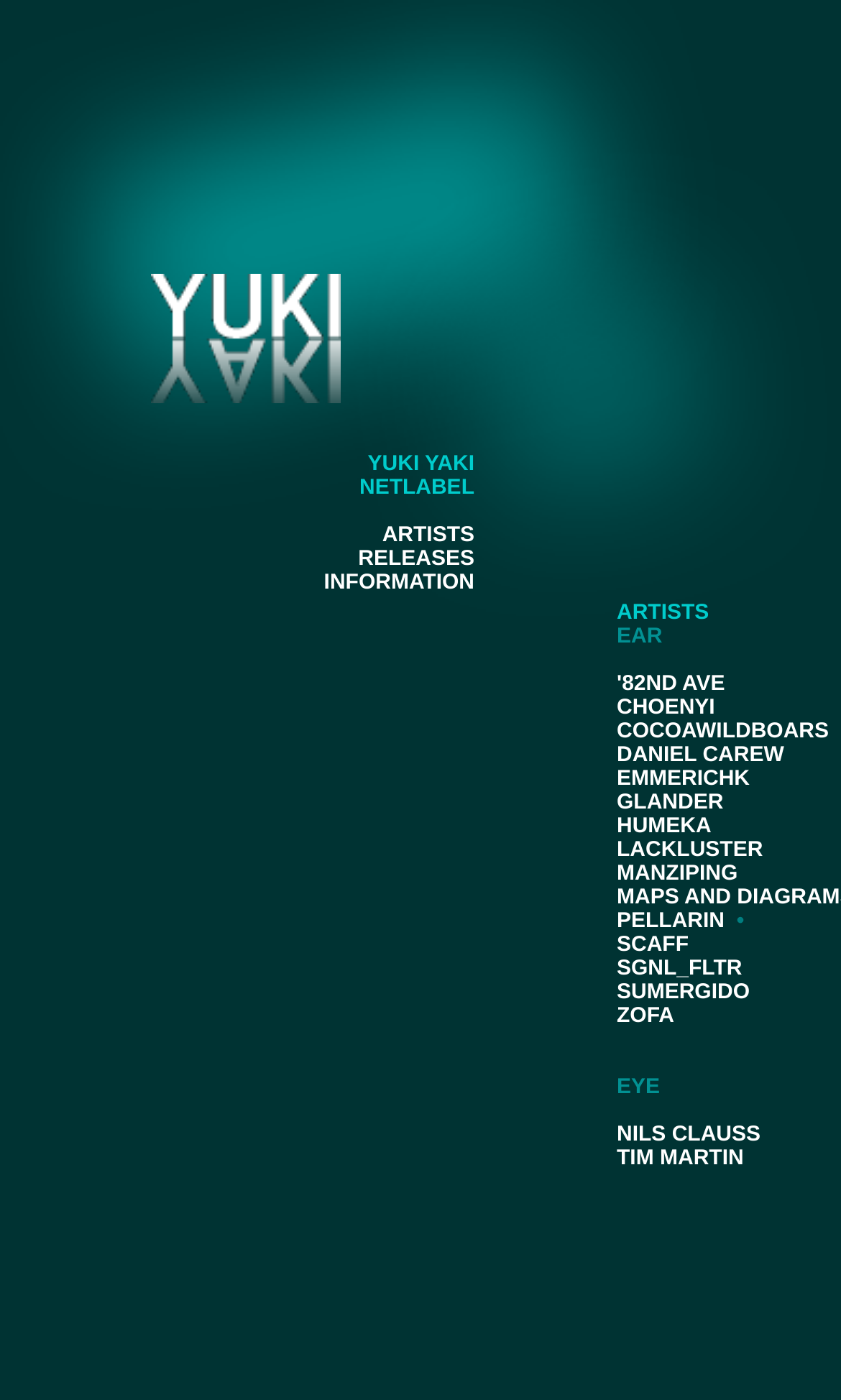Find and specify the bounding box coordinates that correspond to the clickable region for the instruction: "Read the press release".

None